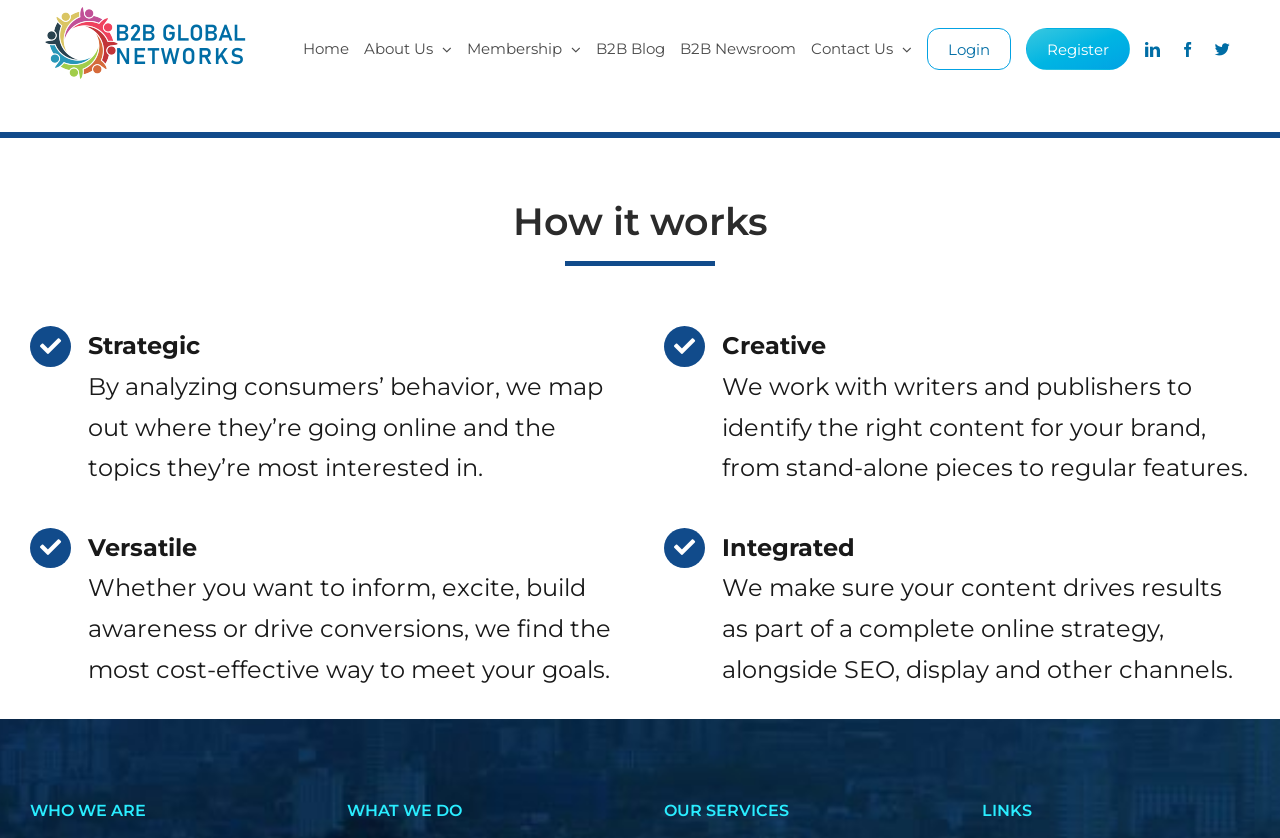Identify the coordinates of the bounding box for the element that must be clicked to accomplish the instruction: "Go to Home page".

[0.237, 0.006, 0.273, 0.11]